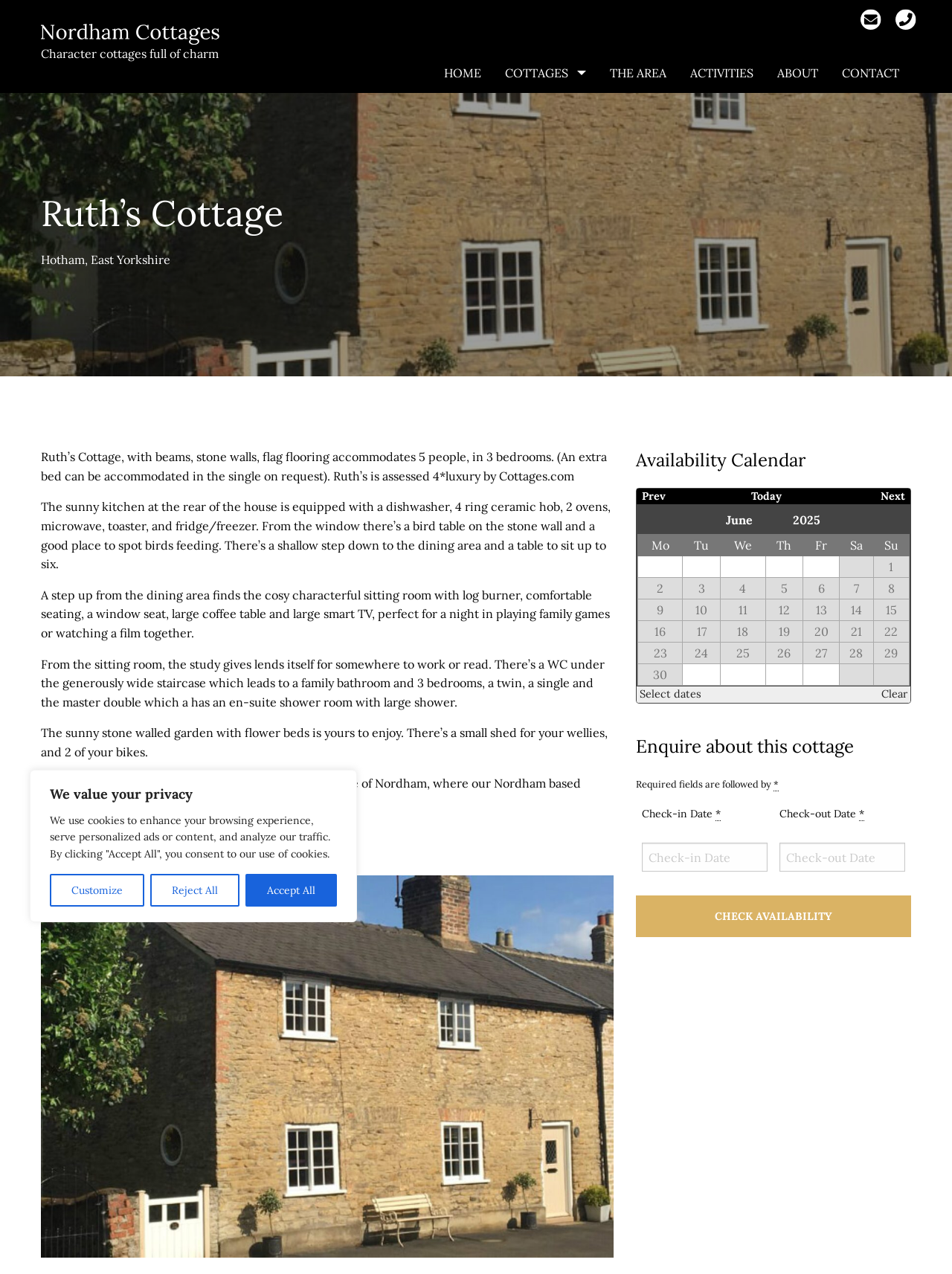Generate a thorough description of the webpage.

This webpage is about Ruth's Cottage, a character cottage located in Hotham, East Yorkshire. At the top of the page, there is a logo and a horizontal menu bar with links to different sections of the website, including HOME, Cottages, THE AREA, ACTIVITIES, ABOUT, and CONTACT. Below the menu bar, there is a heading that reads "Ruth's Cottage" followed by a description of the cottage, including its accommodation capacity, amenities, and features.

The page is divided into several sections, including a description of the cottage's kitchen, dining area, sitting room, study, and bedrooms. There are also sections about the cottage's garden and its proximity to the village of Nordham.

In the middle of the page, there is a gallery section with a link to view more images. Below the gallery, there is an availability calendar that displays the dates of the month. The calendar has links to navigate to previous and next months, as well as a dropdown menu to select a different year.

The page also has a table that displays the availability of the cottage for each day of the month. The table has columns for each day of the week, and each cell in the table displays the availability status of the cottage for that day.

At the bottom of the page, there is a cookie policy notification that informs users about the website's use of cookies and provides options to customize or reject the use of cookies.